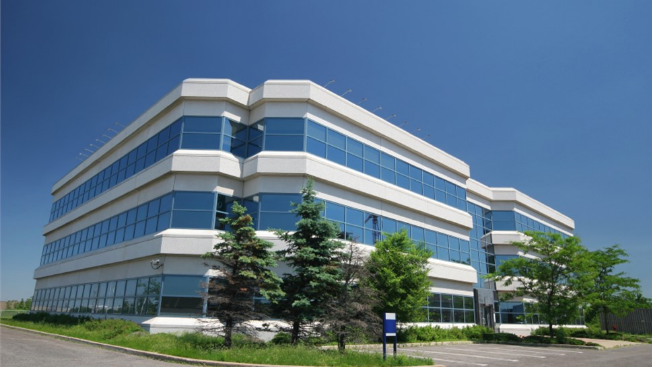Offer an in-depth caption for the image presented.

The image showcases a modern commercial building, prominently featuring a sleek, geometric design characterized by expansive glass windows. The structure, rendered in a clean, white finish, is surrounded by manicured landscaping, including lush green trees and shrubs that contribute to its professional aesthetic. The bright blue sky above enhances the scene, providing a vibrant backdrop that complements the building's contemporary architecture. This image exemplifies the type of high-quality commercial real estate that Madison Commercial Movers specializes in, highlighting their expertise in relocating businesses within such modern facilities.